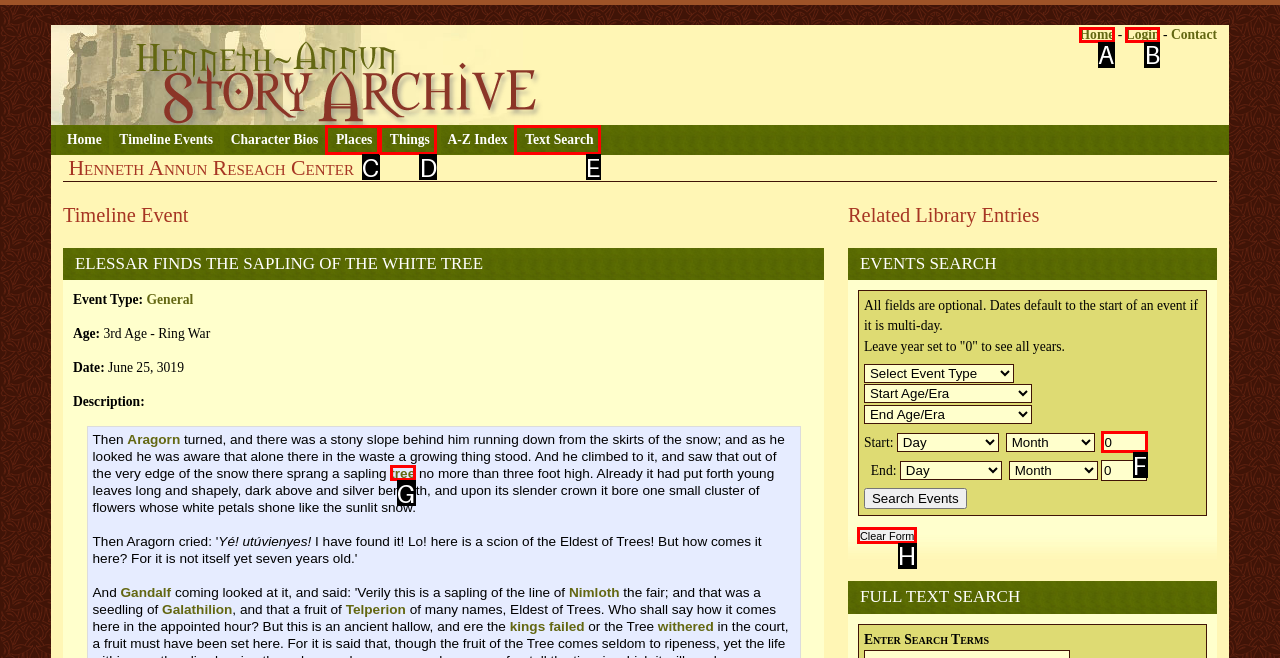Select the correct UI element to click for this task: Clear the search form.
Answer using the letter from the provided options.

H